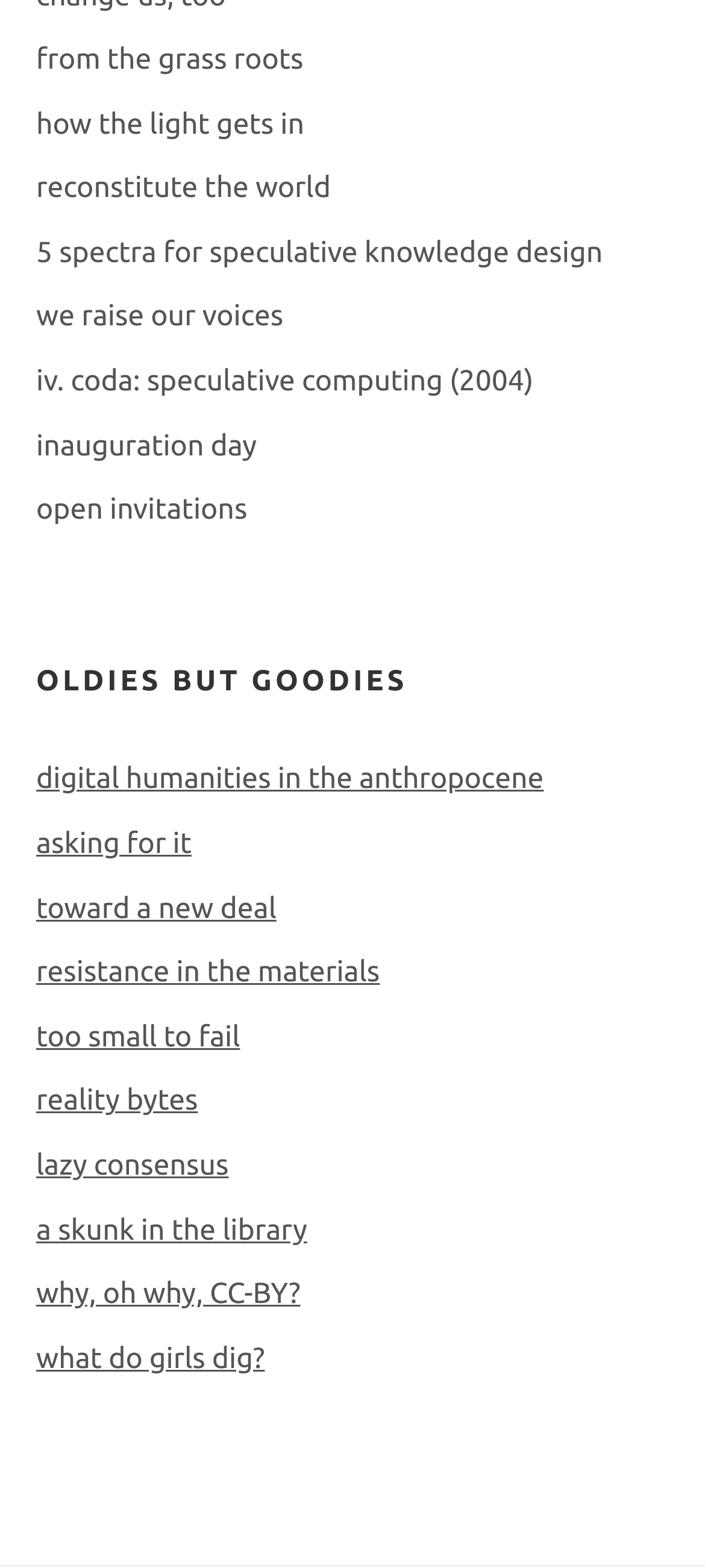Determine the bounding box coordinates for the area that should be clicked to carry out the following instruction: "view 'OLDIES BUT GOODIES'".

[0.051, 0.42, 0.949, 0.45]